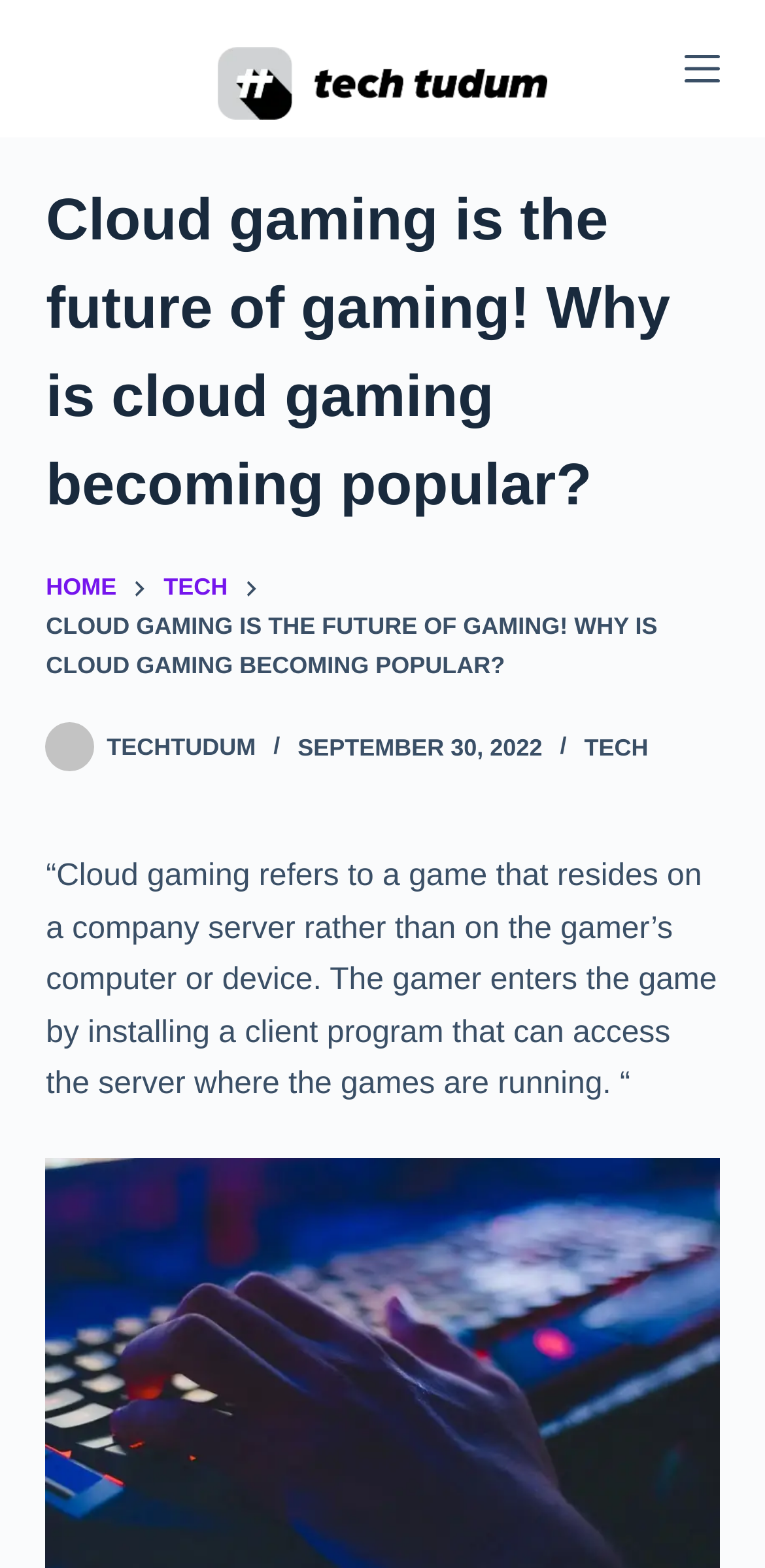Can you give a comprehensive explanation to the question given the content of the image?
What is the main topic of the article?

The main topic of the article is cloud gaming, which is evident from the title and content of the webpage. The article discusses the concept of cloud gaming and its popularity.